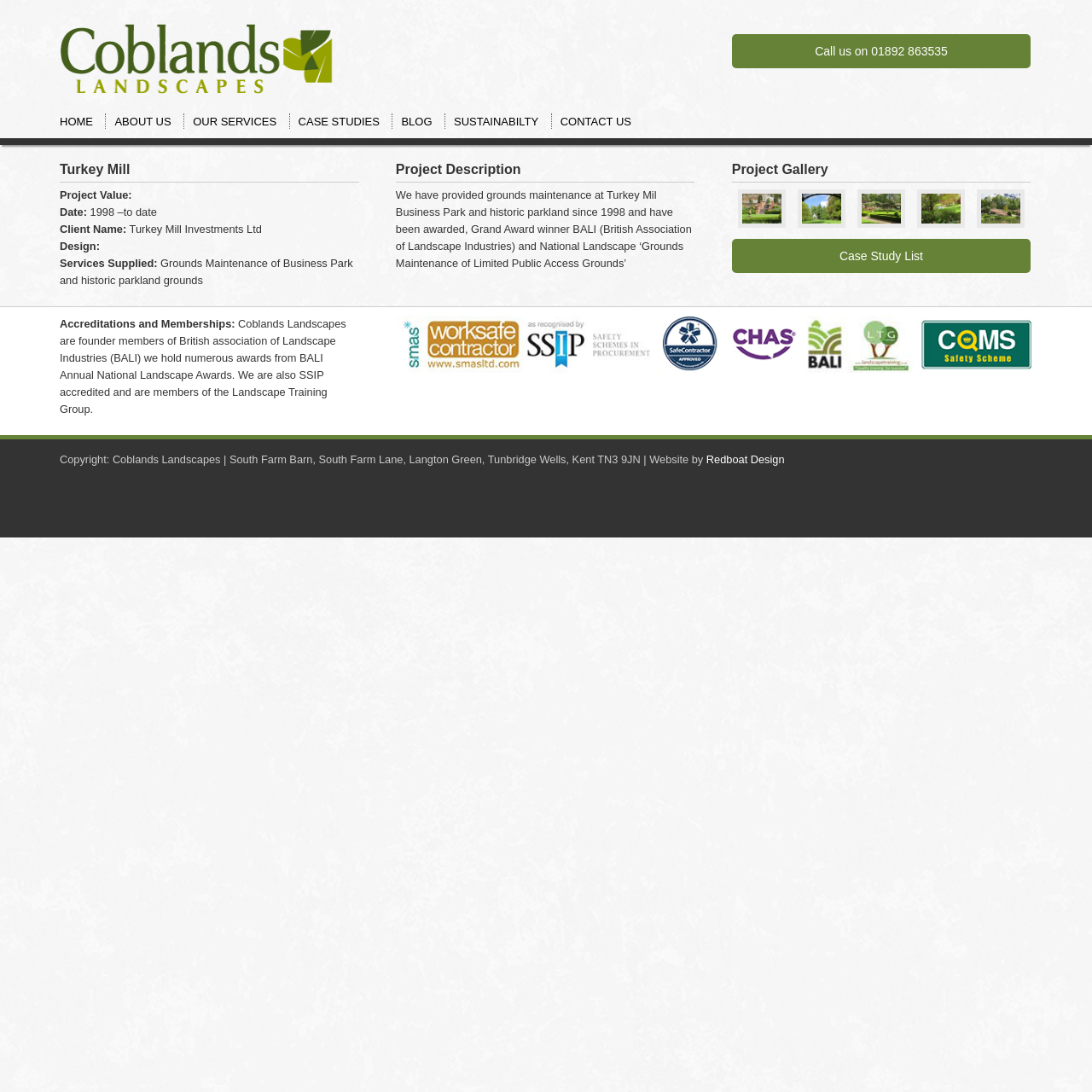Determine the bounding box coordinates of the area to click in order to meet this instruction: "Read the 'Project Description'".

[0.362, 0.148, 0.636, 0.167]